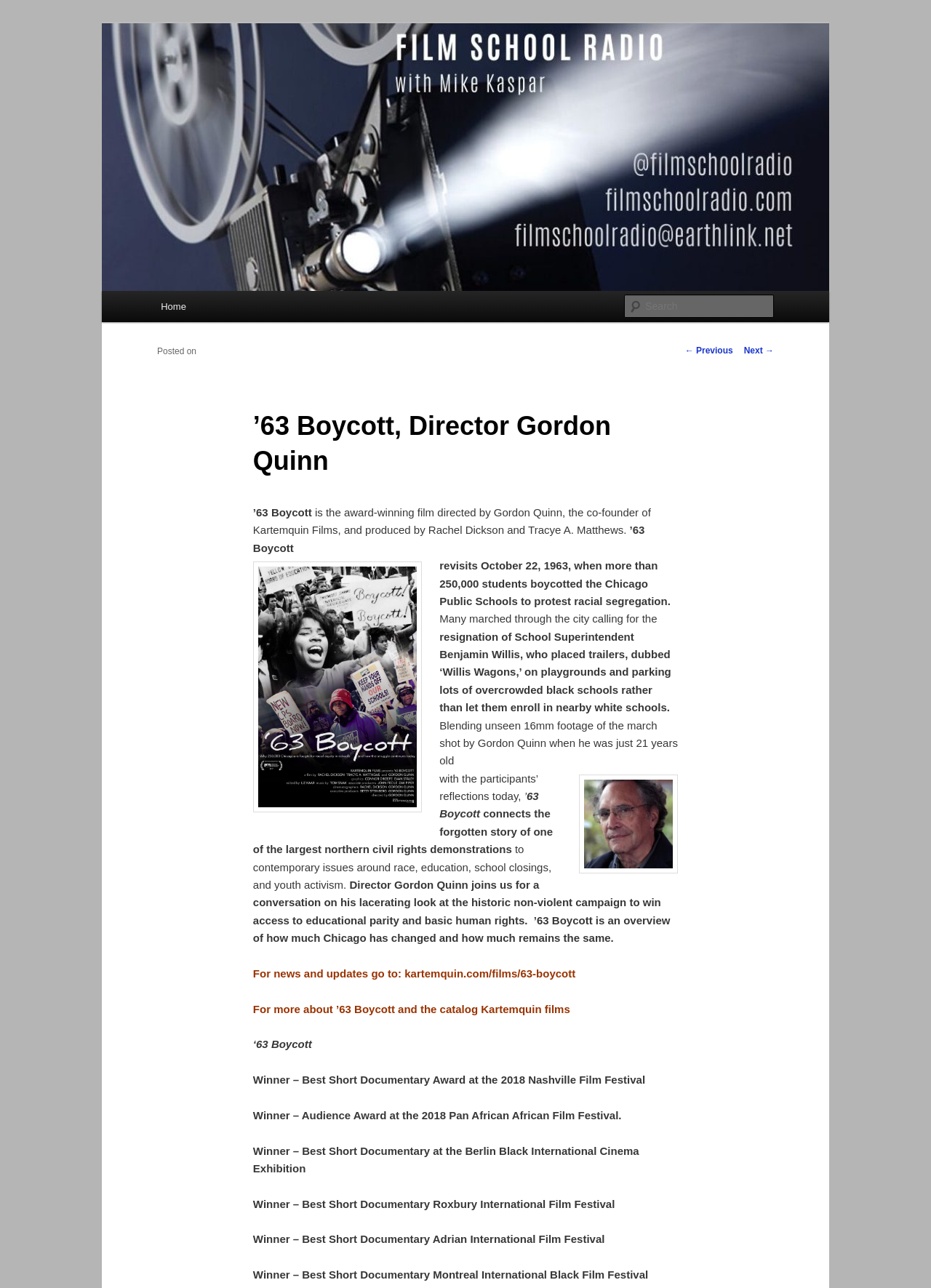What is the main heading displayed on the webpage? Please provide the text.

Film School Radio hosted by Mike Kaspar